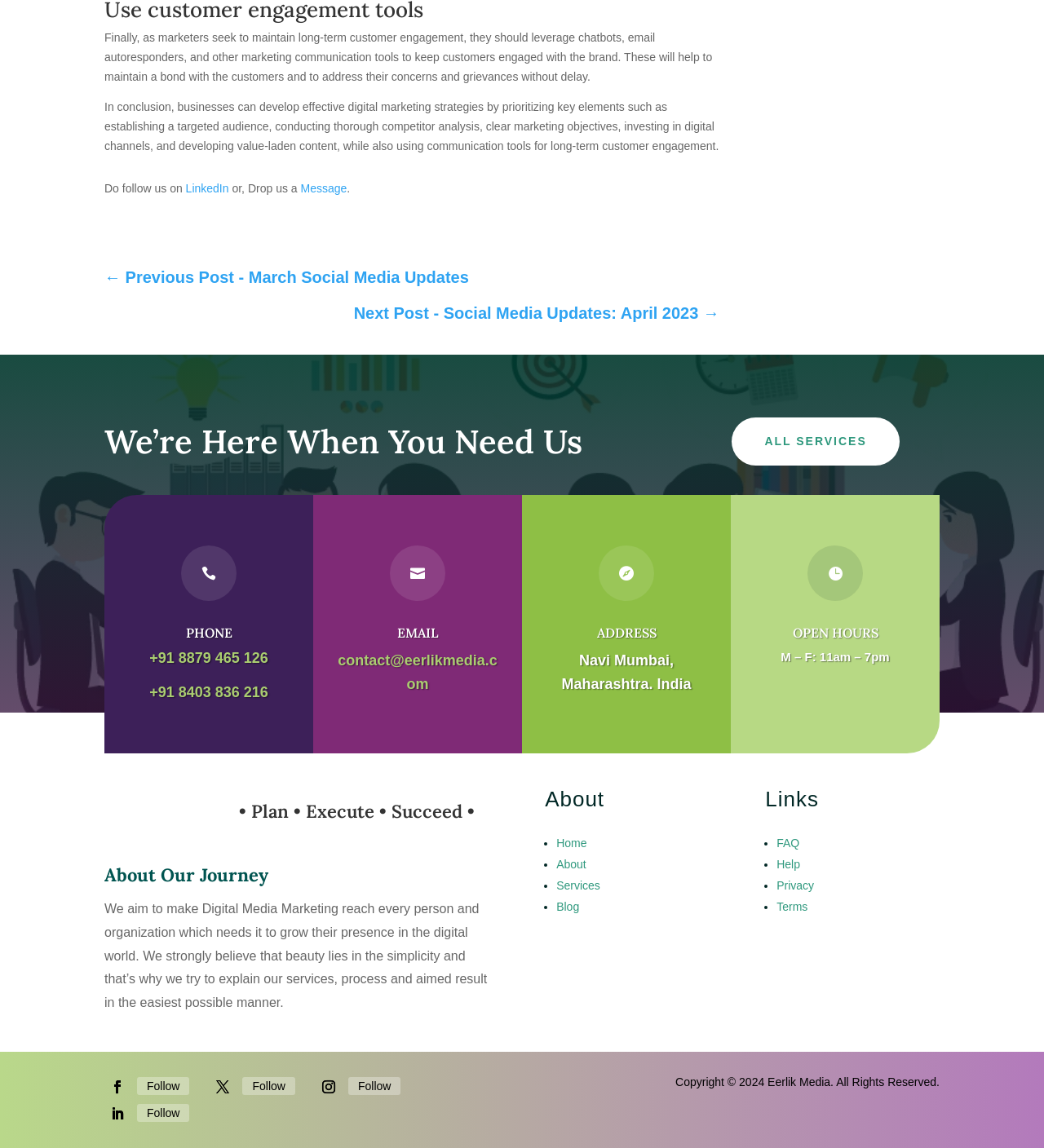Please identify the bounding box coordinates of the clickable area that will allow you to execute the instruction: "View all services".

[0.701, 0.363, 0.862, 0.406]